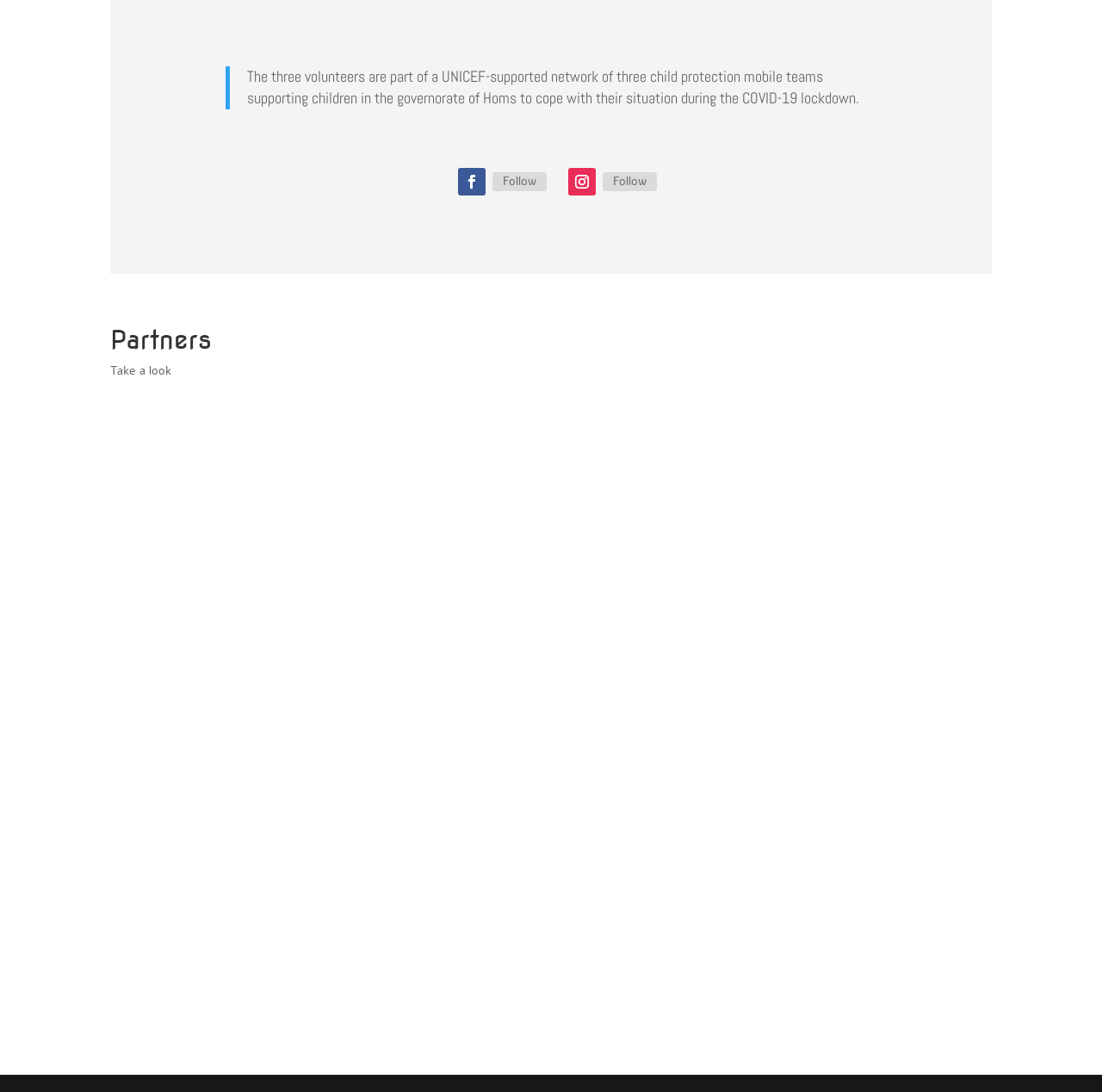Please determine the bounding box coordinates of the element's region to click in order to carry out the following instruction: "Take a look". The coordinates should be four float numbers between 0 and 1, i.e., [left, top, right, bottom].

[0.1, 0.332, 0.155, 0.347]